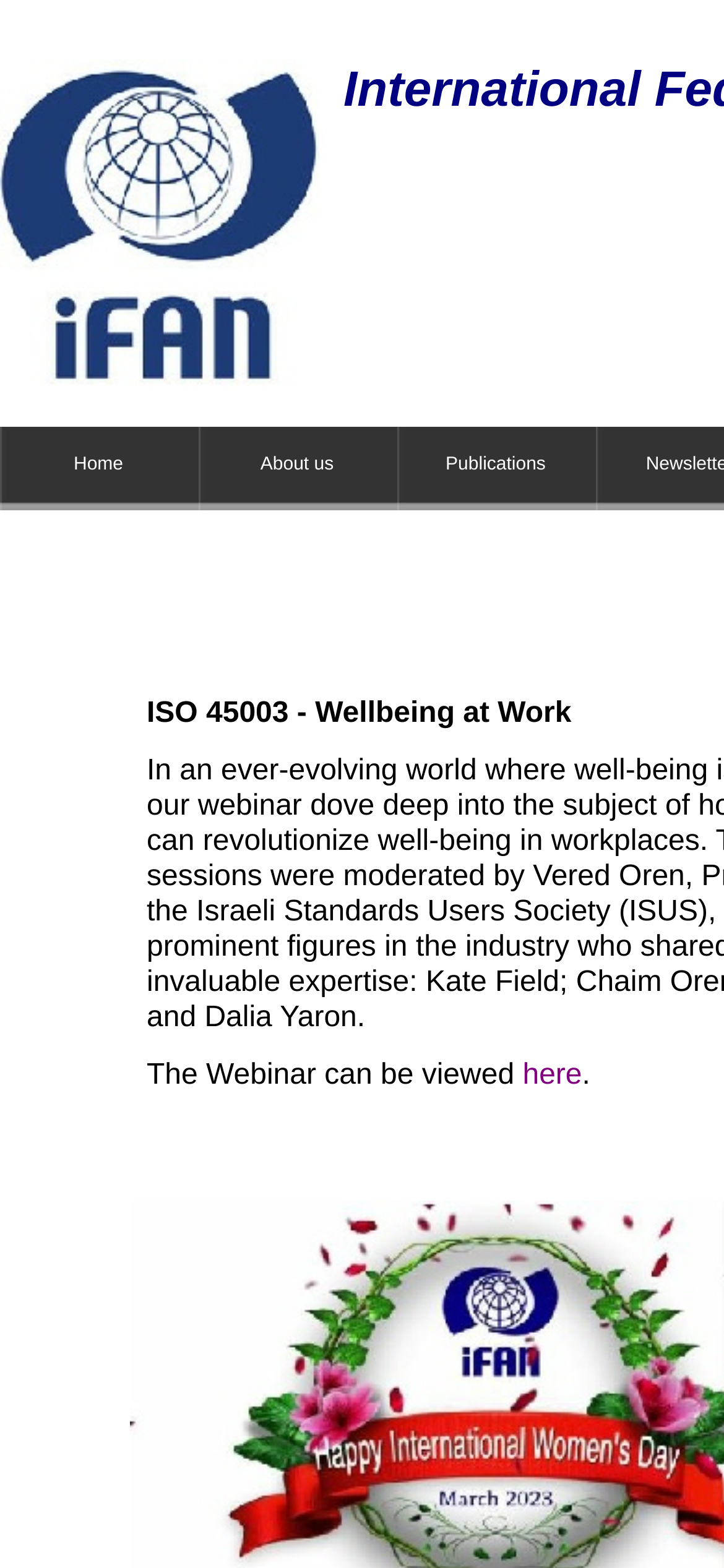Please provide a brief answer to the question using only one word or phrase: 
How many menu items are there?

3